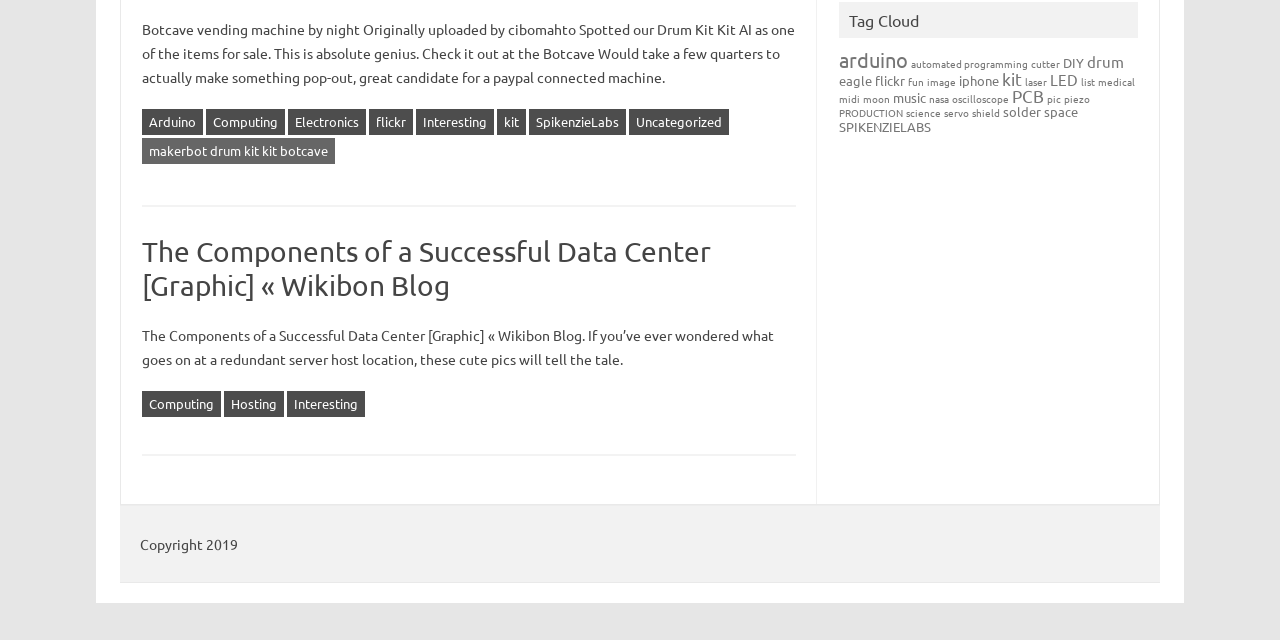Based on the element description Computing, identify the bounding box coordinates for the UI element. The coordinates should be in the format (top-left x, top-left y, bottom-right x, bottom-right y) and within the 0 to 1 range.

[0.161, 0.171, 0.222, 0.212]